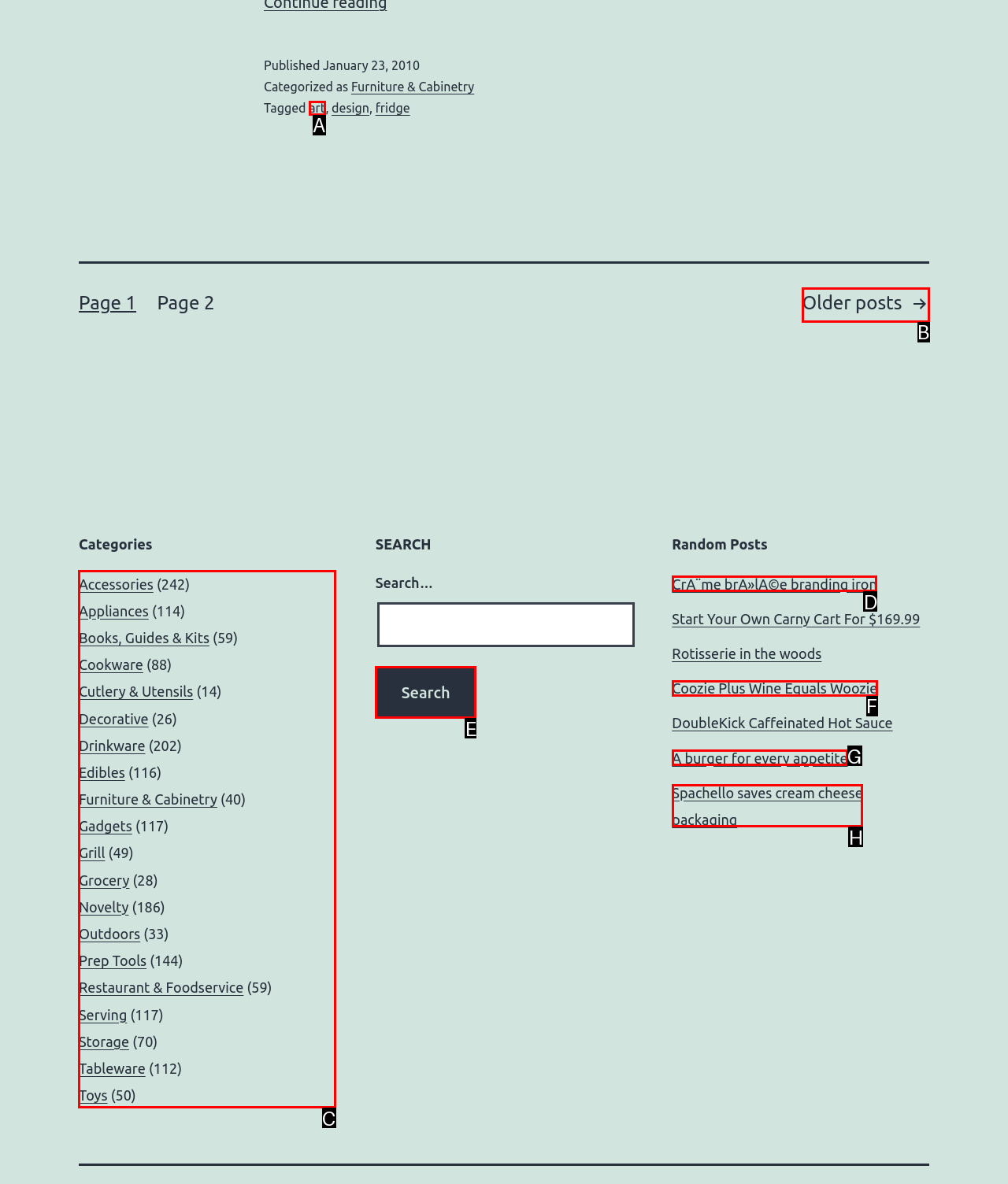Select the HTML element that needs to be clicked to perform the task: Browse categories. Reply with the letter of the chosen option.

C